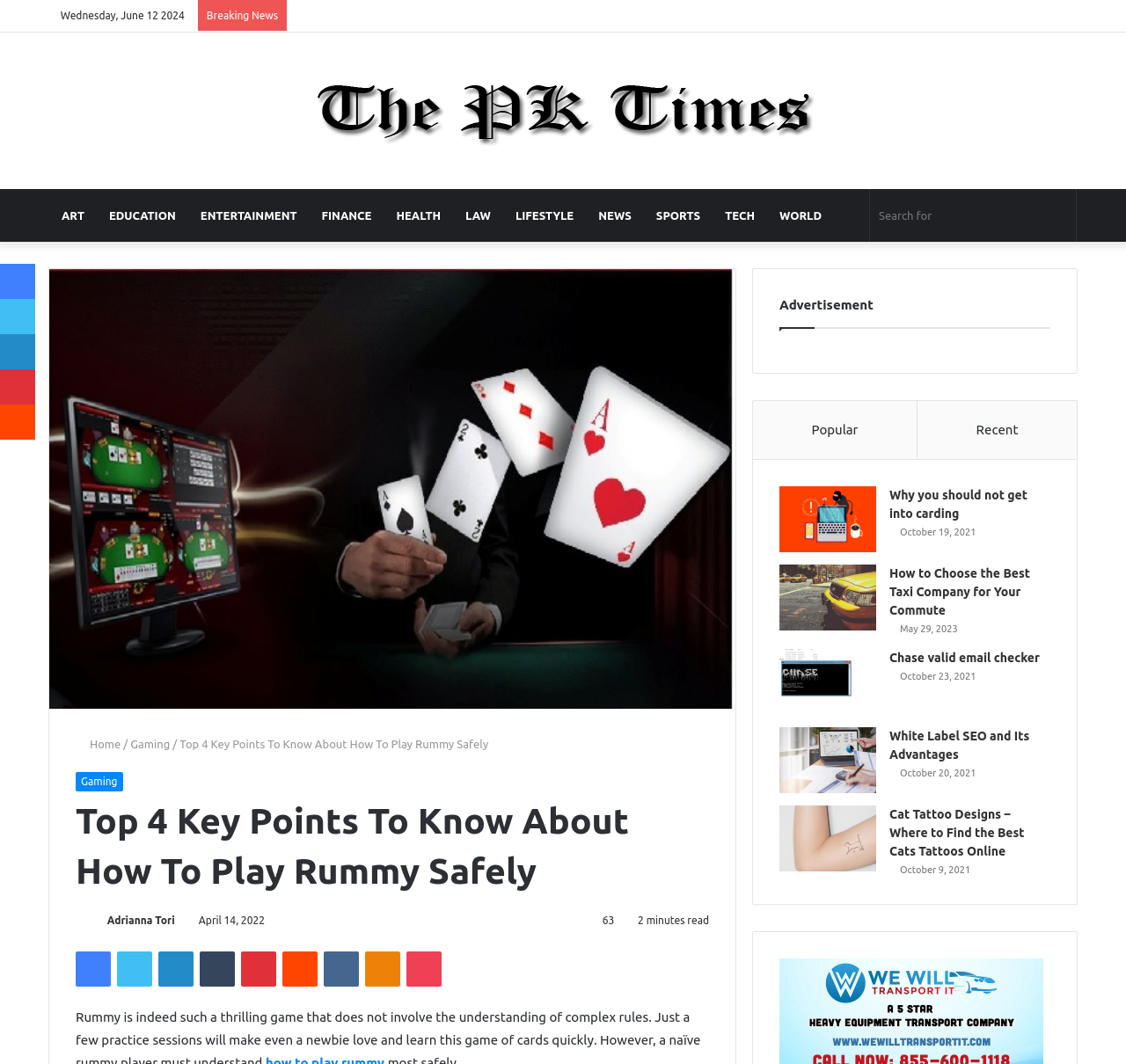Specify the bounding box coordinates of the element's region that should be clicked to achieve the following instruction: "Learn about White Label SEO". The bounding box coordinates consist of four float numbers between 0 and 1, in the format [left, top, right, bottom].

[0.692, 0.683, 0.778, 0.745]